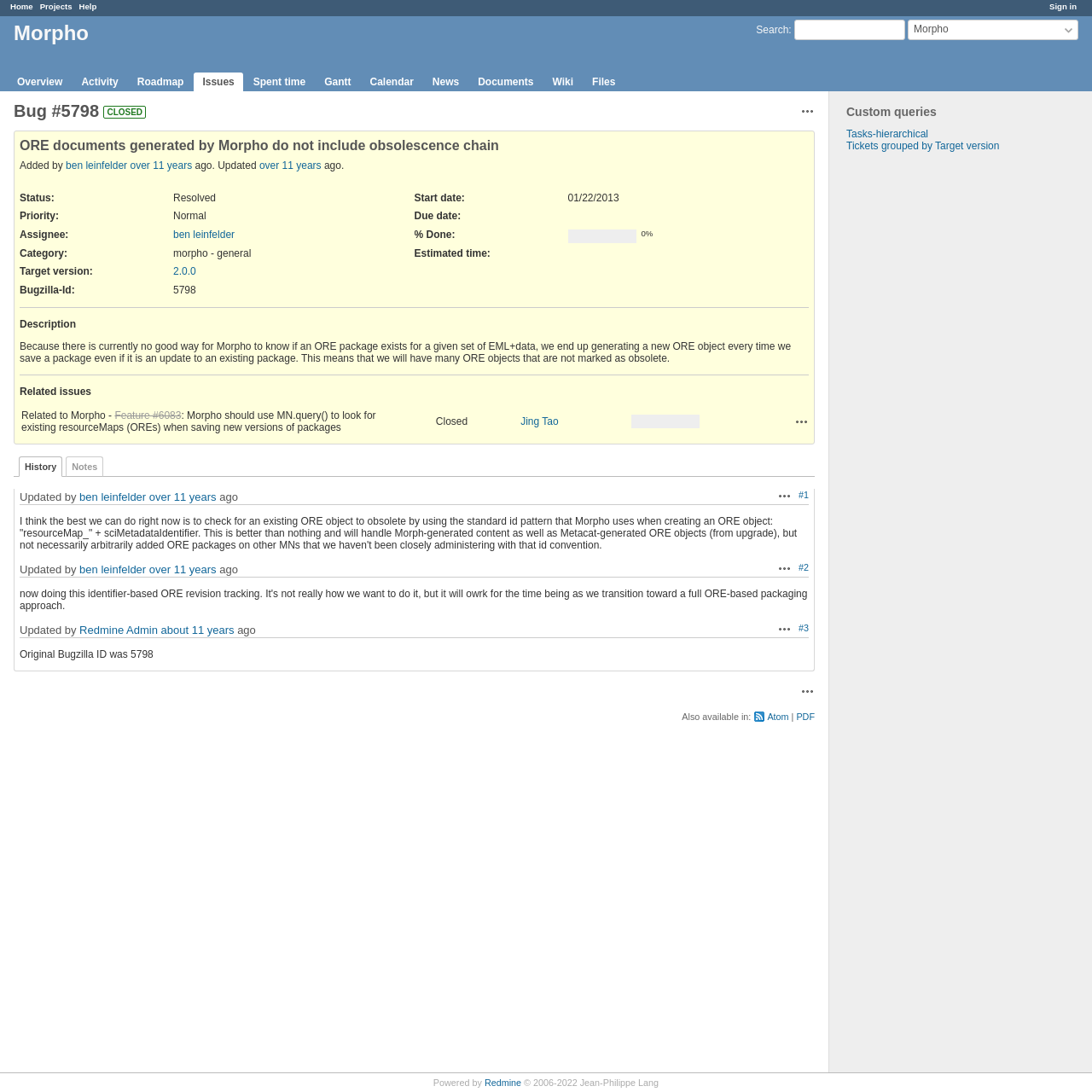Give a detailed account of the webpage's layout and content.

This webpage is a bug tracking page for a project called Morpho on the Redmine platform. At the top, there are several links, including "Sign in", "Home", "Projects", "Help", and "Search", which is accompanied by a search textbox. Below these links, there is a heading "Morpho" and a link "Overview" followed by several other links, including "Activity", "Roadmap", "Issues", "Spent time", "Gantt", "Calendar", "News", "Documents", "Wiki", and "Files".

On the left side, there is a heading "Custom queries" with two links underneath, "Tasks-hierarchical" and "Tickets grouped by Target version". Below this, there is a generic element labeled "Actions".

The main content of the page is a bug report, labeled "Bug #5798: ORE documents generated by Morpho do not include obsolescence chain". The bug report has several sections, including a heading with the bug title, a status indicator showing that the bug is "CLOSED", and information about the bug's author, "ben leinfelder", and the date it was added, "over 11 years ago".

Below this, there are several fields displaying information about the bug, including "Status:", "Priority:", "Assignee:", "Category:", "Target version:", "Start date:", "Due date:", "% Done:", and "Estimated time:". Some of these fields have links or text values associated with them.

Further down, there is a table displaying the bug's description, which is a lengthy text explaining the issue. Below this, there is a separator line, followed by a section labeled "Related issues", which contains a table with information about related bugs, including their titles, statuses, and assignees.

At the bottom of the page, there are links to "History" and "Notes", as well as a generic element labeled "Actions" and a link to "#1". Finally, there is a heading showing when the bug was last updated, "Updated by ben leinfelder over 11 years ago".